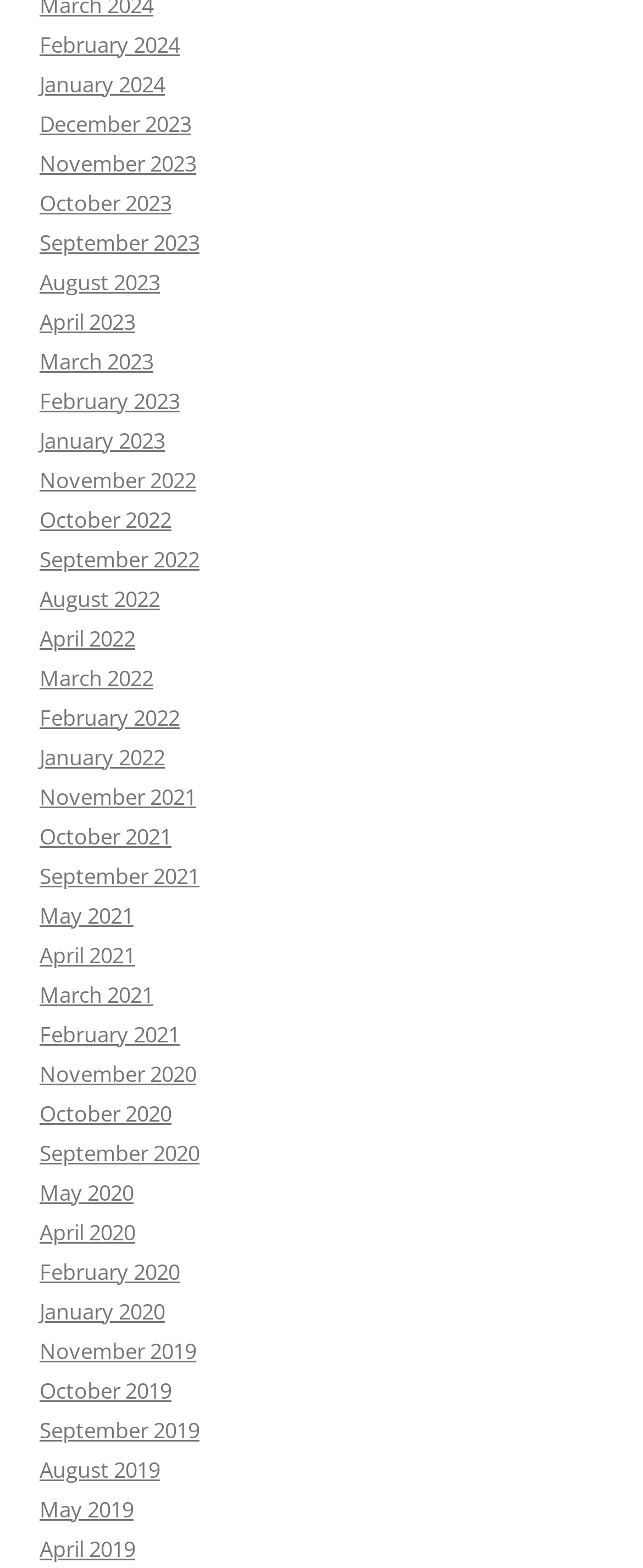Could you please study the image and provide a detailed answer to the question:
Is there a link for July 2022?

I searched the list of links and did not find any link that contains 'July 2022' in its text, which suggests that there is no link for July 2022.